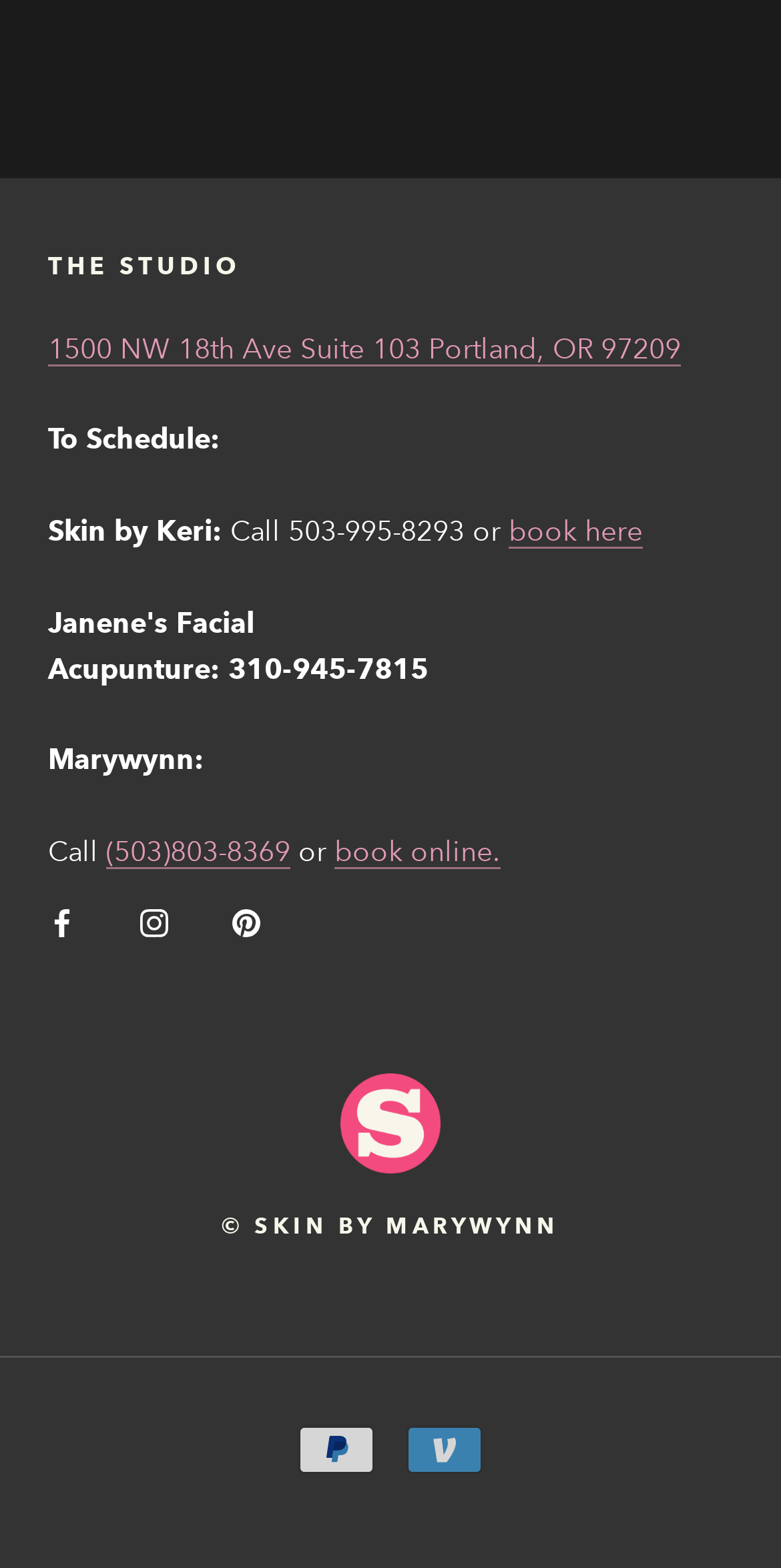Bounding box coordinates are specified in the format (top-left x, top-left y, bottom-right x, bottom-right y). All values are floating point numbers bounded between 0 and 1. Please provide the bounding box coordinate of the region this sentence describes: Next

None